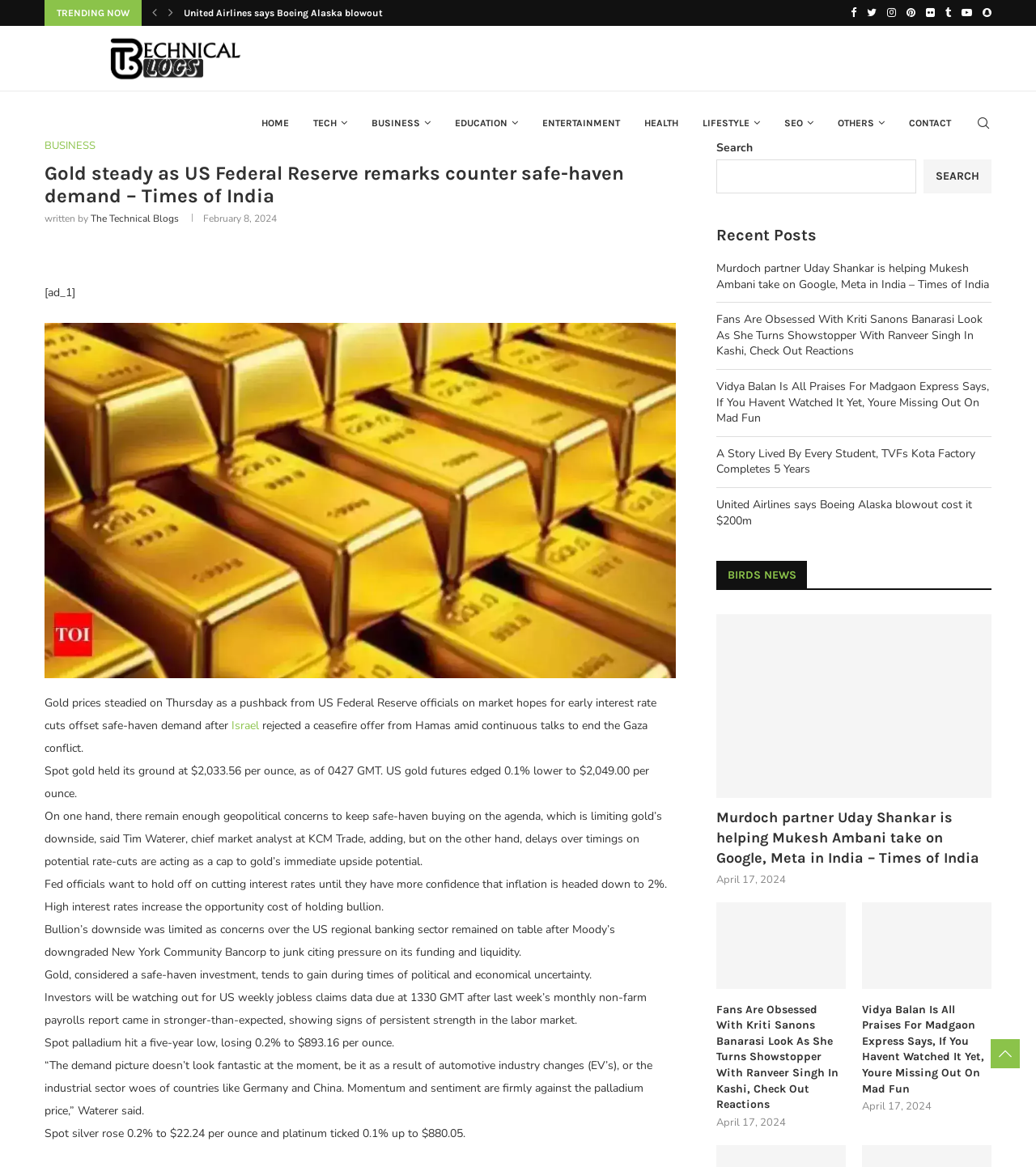Answer the question with a brief word or phrase:
What is the impact of high interest rates on gold?

increases opportunity cost